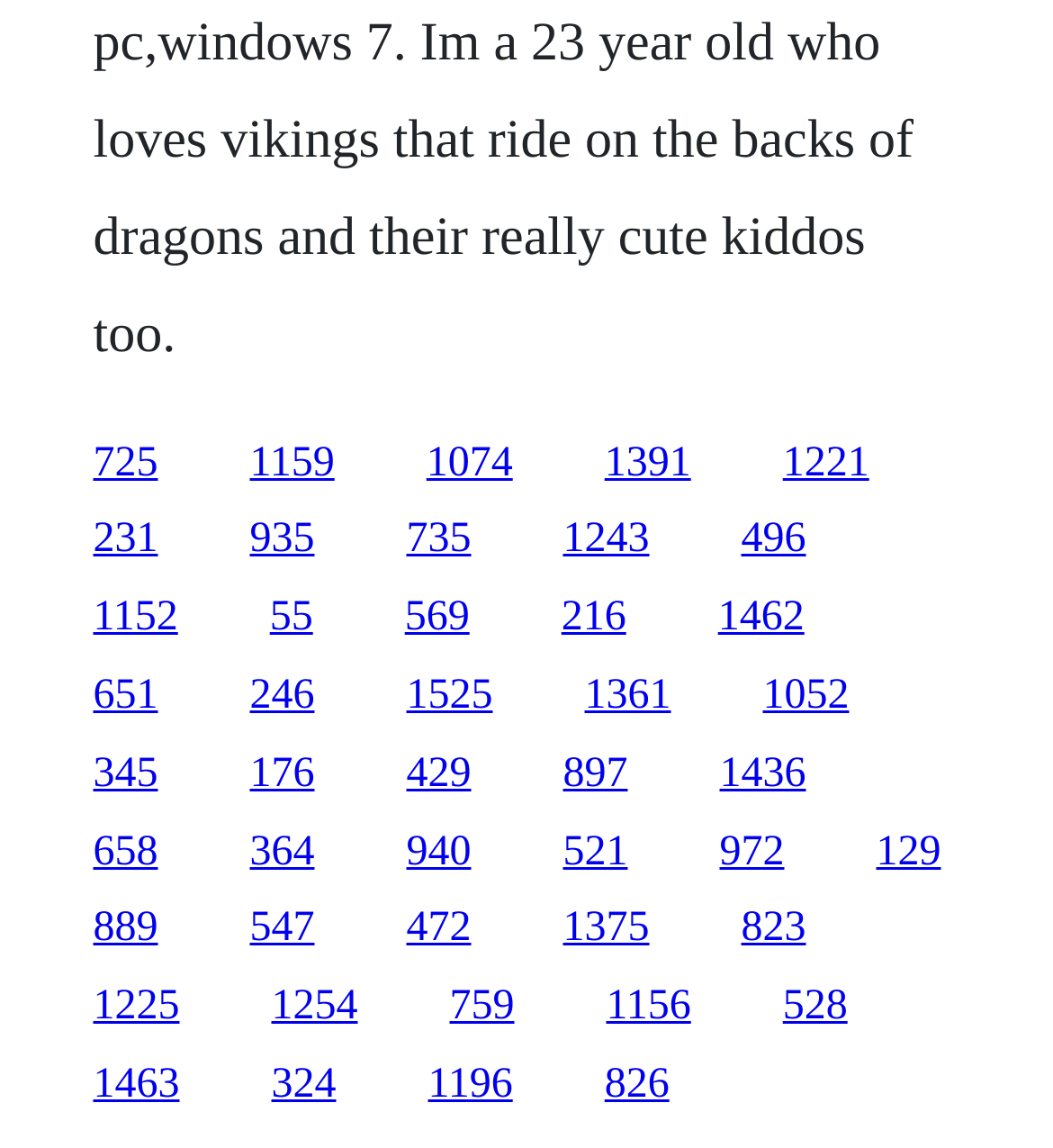Please reply to the following question with a single word or a short phrase:
How many links are on the webpage?

130